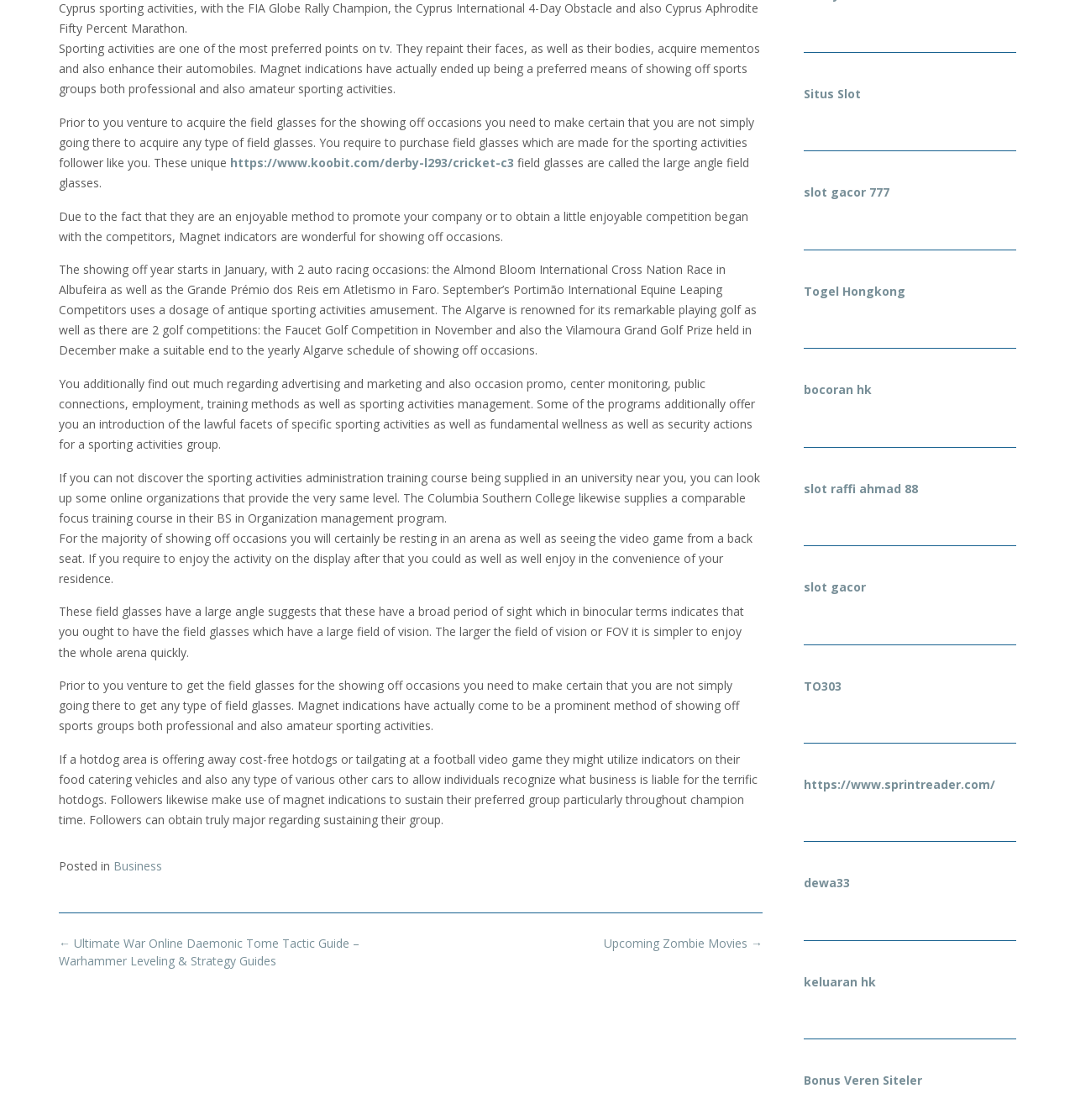Can you pinpoint the bounding box coordinates for the clickable element required for this instruction: "Click the link to learn about cricket"? The coordinates should be four float numbers between 0 and 1, i.e., [left, top, right, bottom].

[0.214, 0.138, 0.478, 0.152]